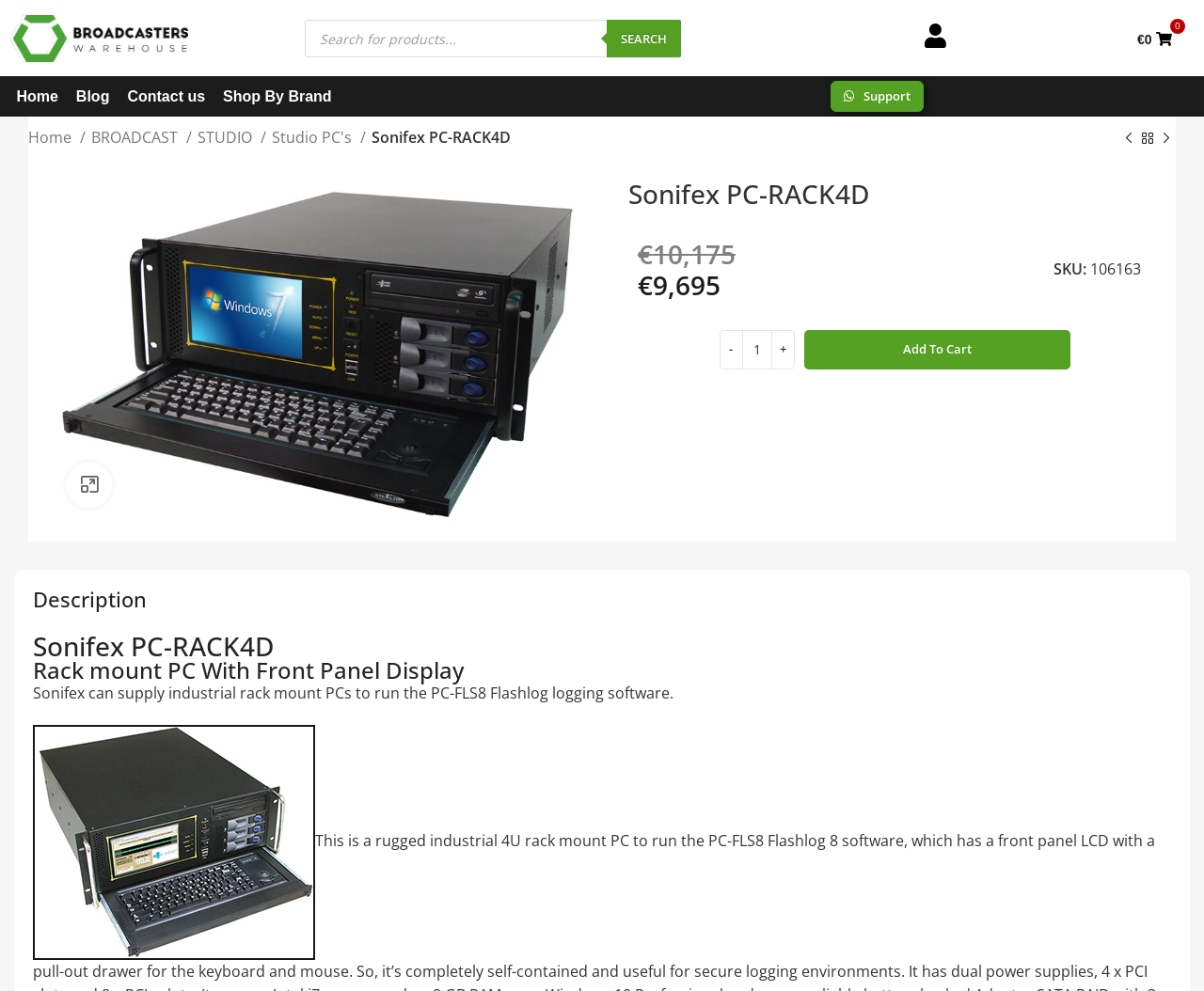Extract the bounding box of the UI element described as: "Home".

[0.007, 0.085, 0.055, 0.11]